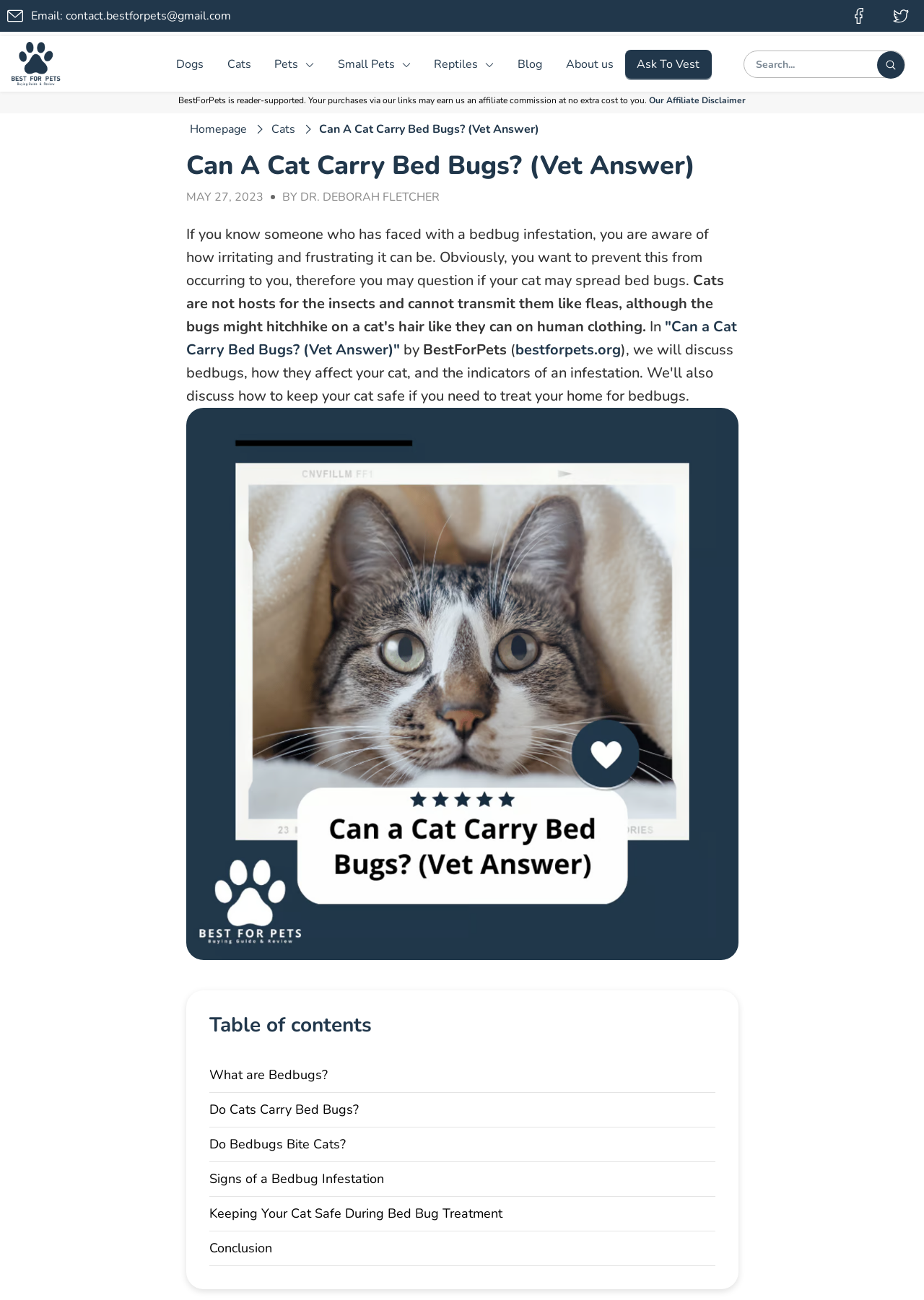Please provide the bounding box coordinates for the element that needs to be clicked to perform the following instruction: "Click on the 'Cats' link". The coordinates should be given as four float numbers between 0 and 1, i.e., [left, top, right, bottom].

[0.233, 0.035, 0.284, 0.063]